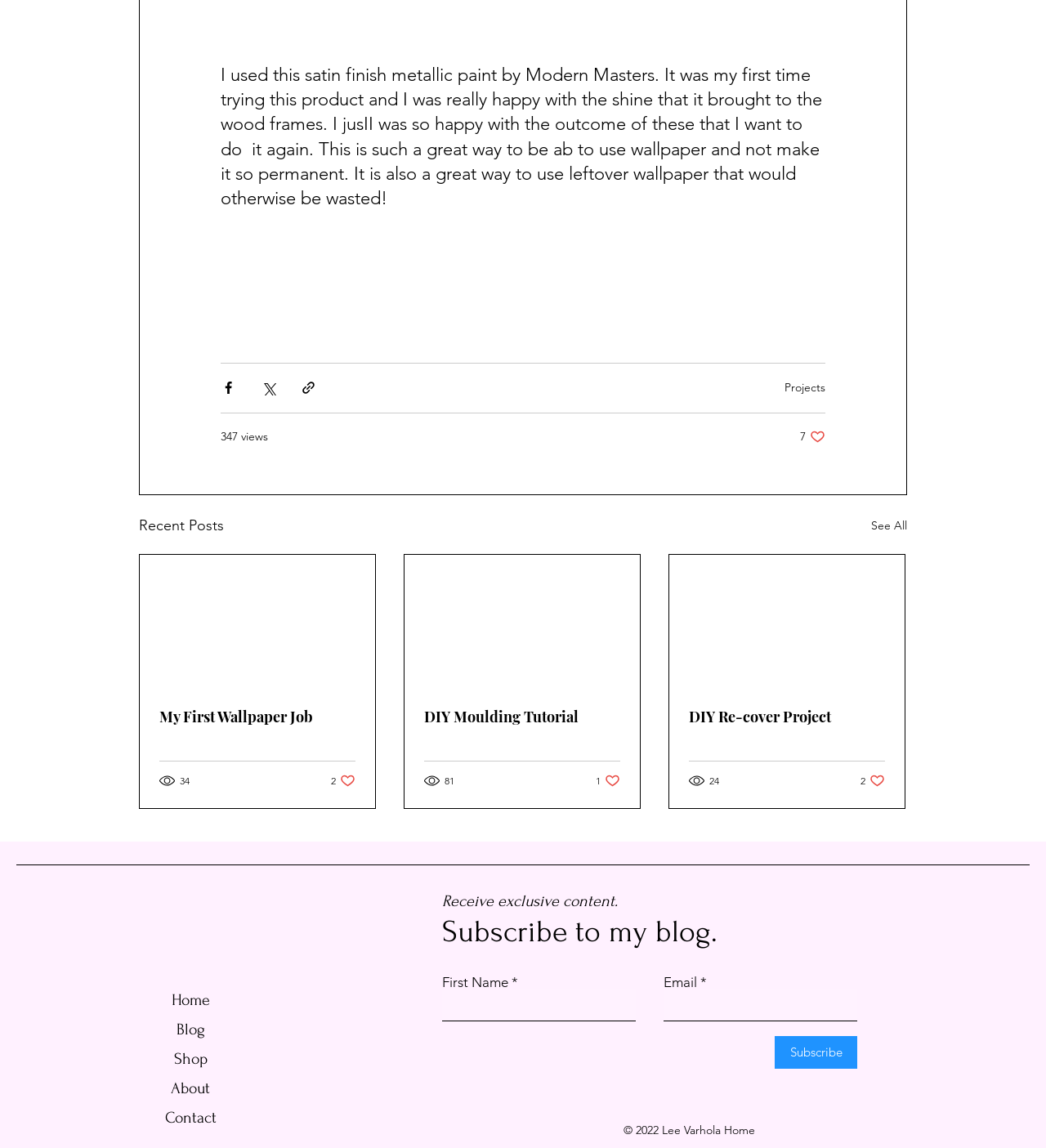What is the name of the website's author?
Utilize the image to construct a detailed and well-explained answer.

The website's author is Lee Varhola, as indicated by the copyright notice '© 2022 Lee Varhola Home'.